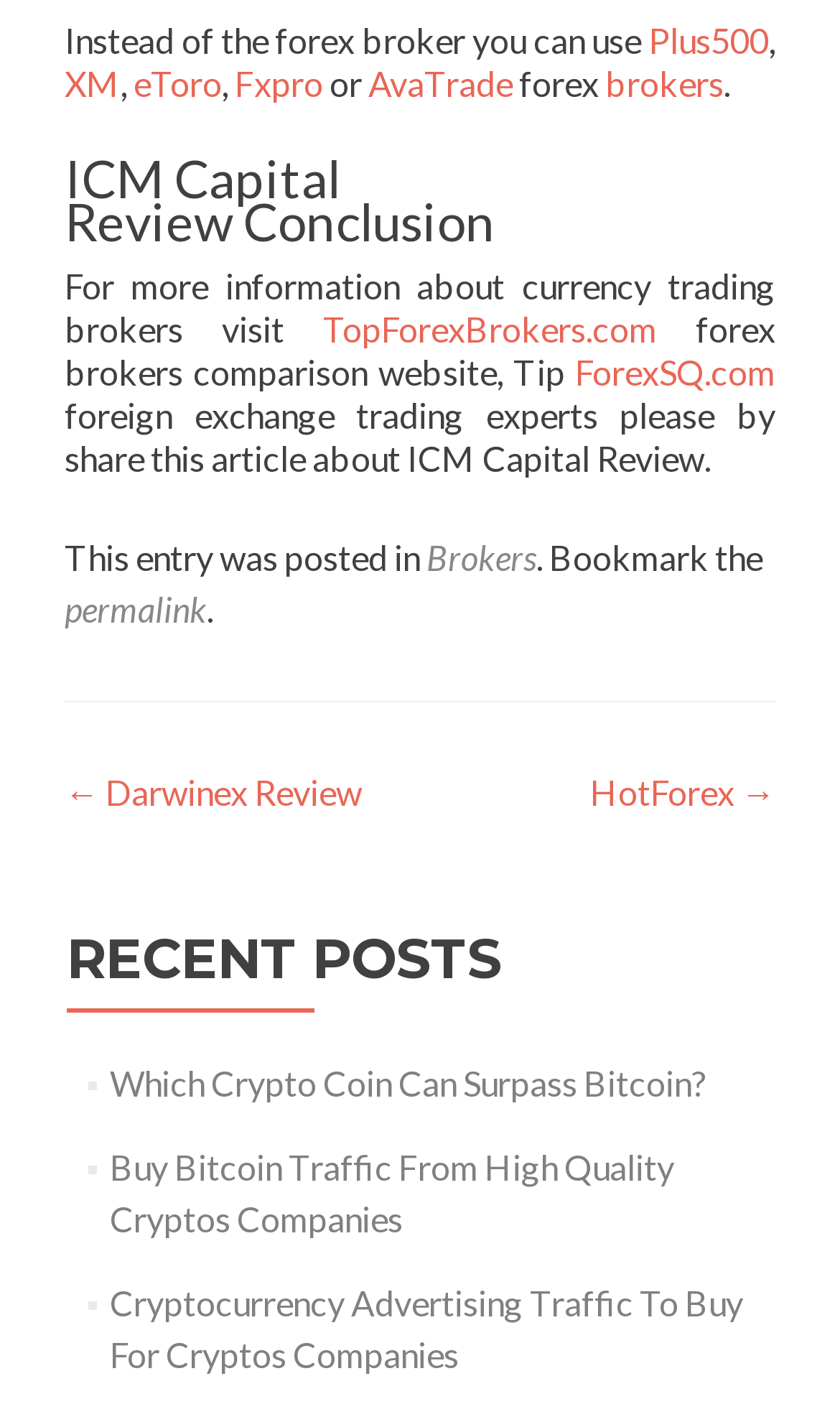Answer the question below using just one word or a short phrase: 
What is the name of the website for comparing forex brokers?

TopForexBrokers.com